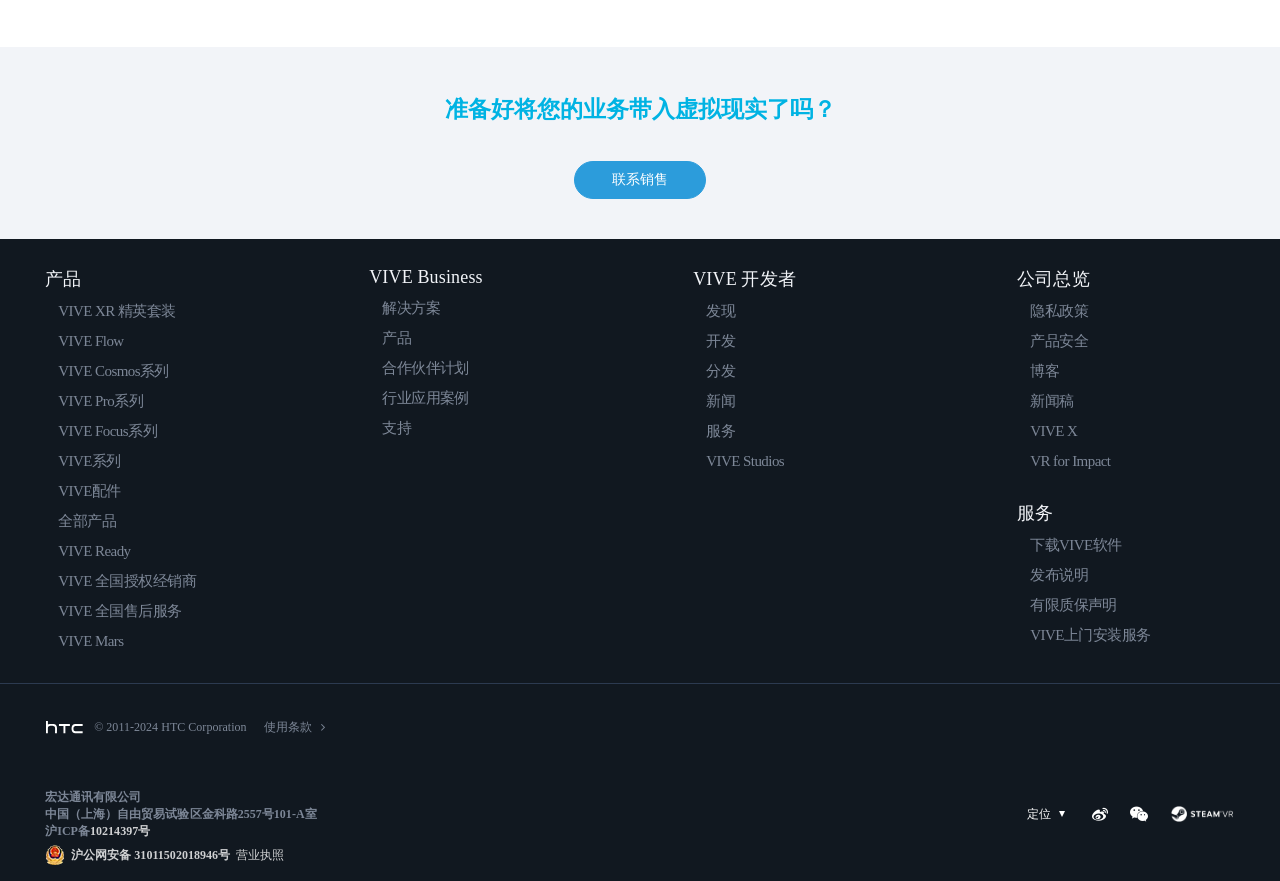What is the purpose of the '服务' section?
Utilize the image to construct a detailed and well-explained answer.

The '服务' section is located at the bottom of the webpage and contains links to various support resources, including software downloads, release notes, and warranty information. This section appears to provide users with support and services related to VIVE products.